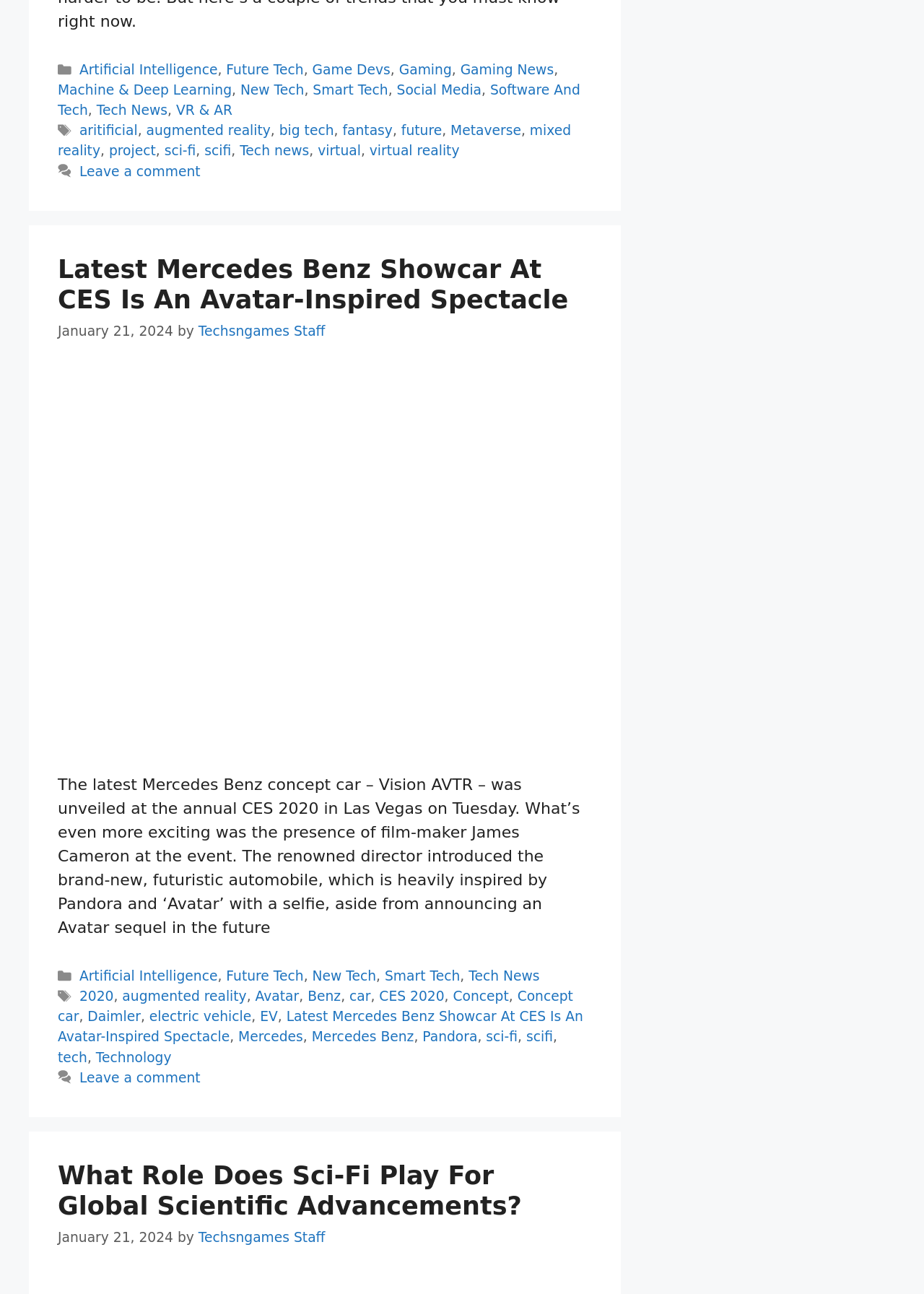What is the name of the concept car?
Provide a one-word or short-phrase answer based on the image.

Vision AVTR